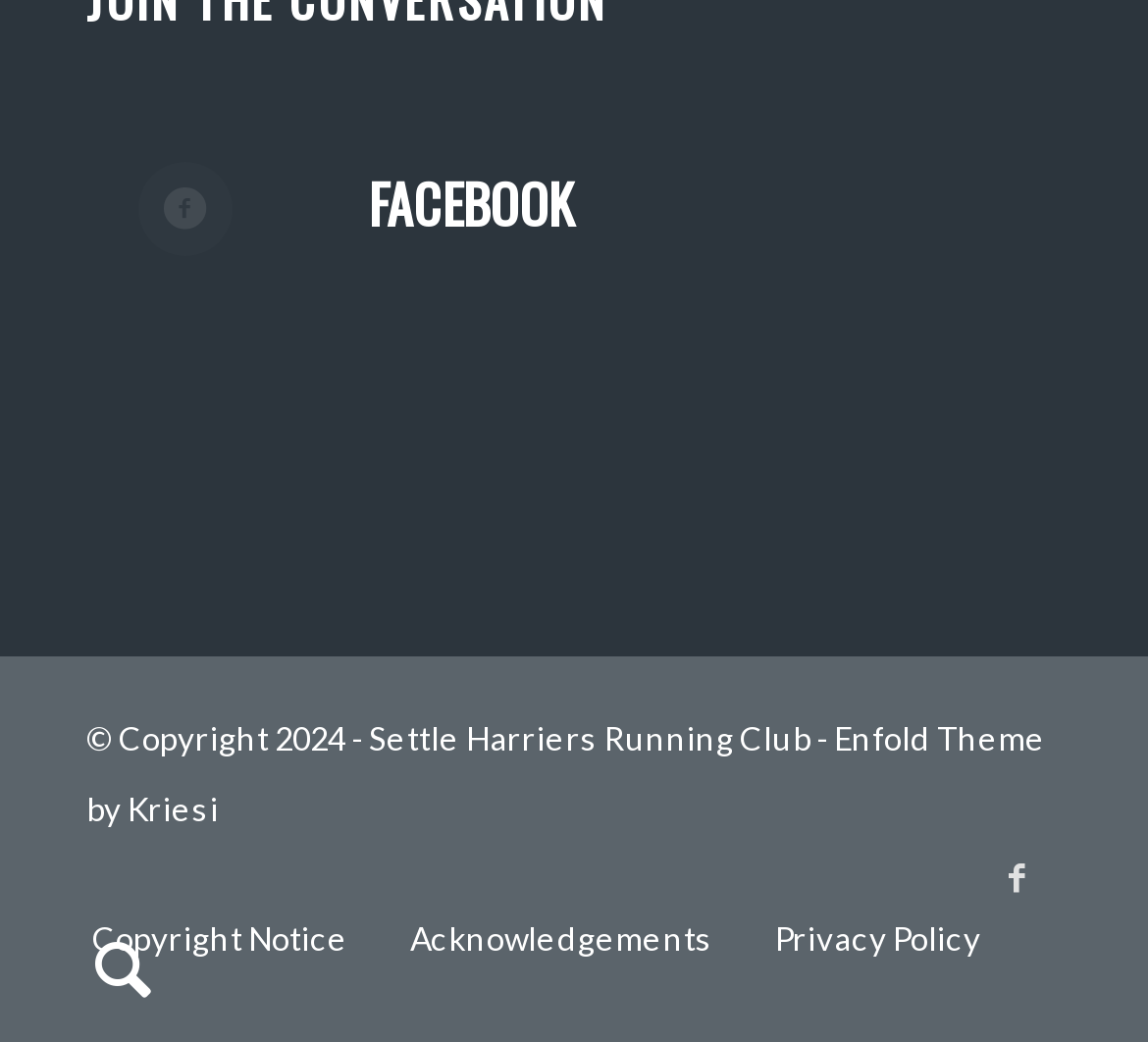Could you locate the bounding box coordinates for the section that should be clicked to accomplish this task: "Read Privacy Policy".

[0.675, 0.882, 0.854, 0.919]